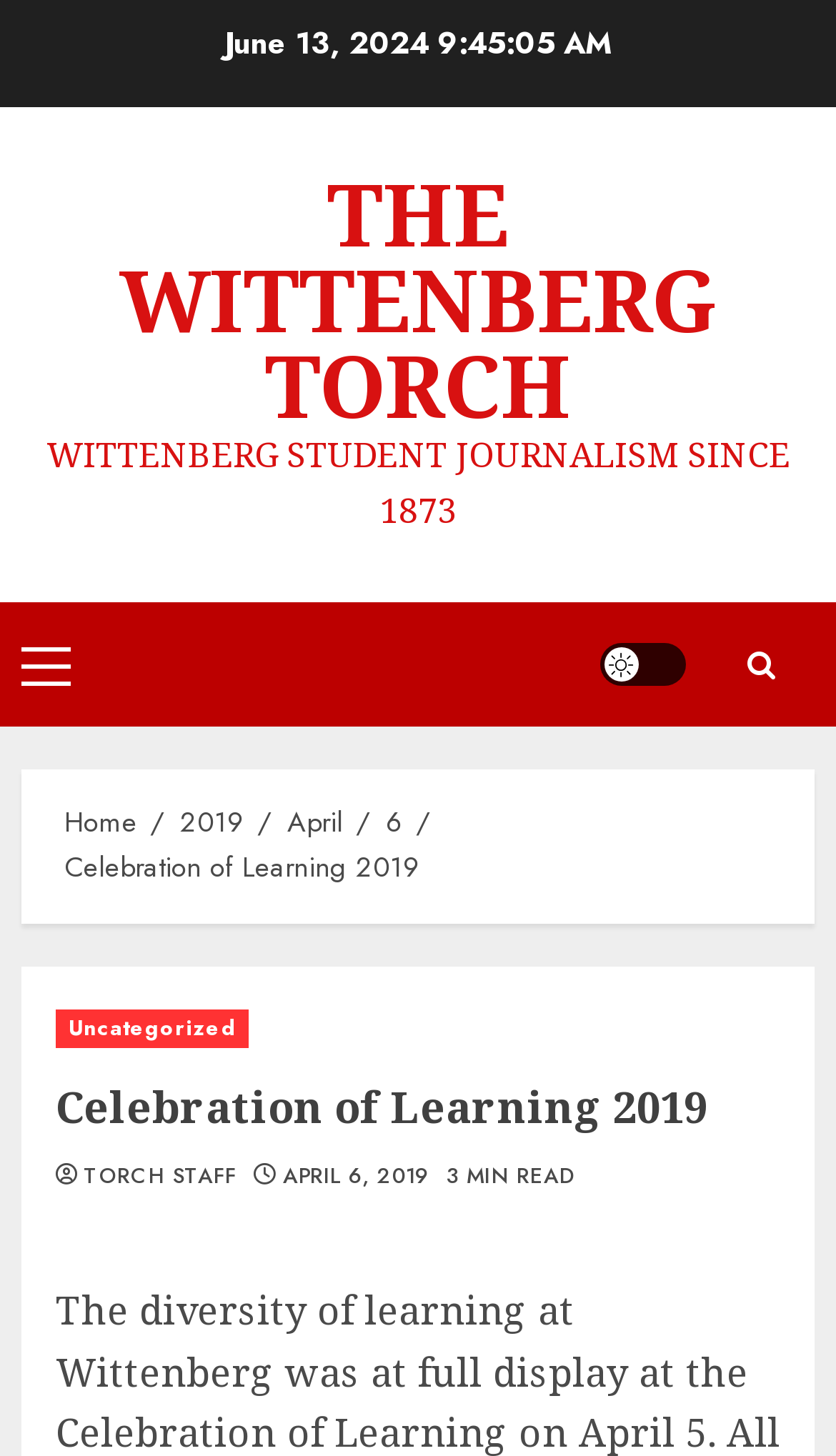Pinpoint the bounding box coordinates of the element to be clicked to execute the instruction: "View the TORCH STAFF link".

[0.1, 0.798, 0.283, 0.818]